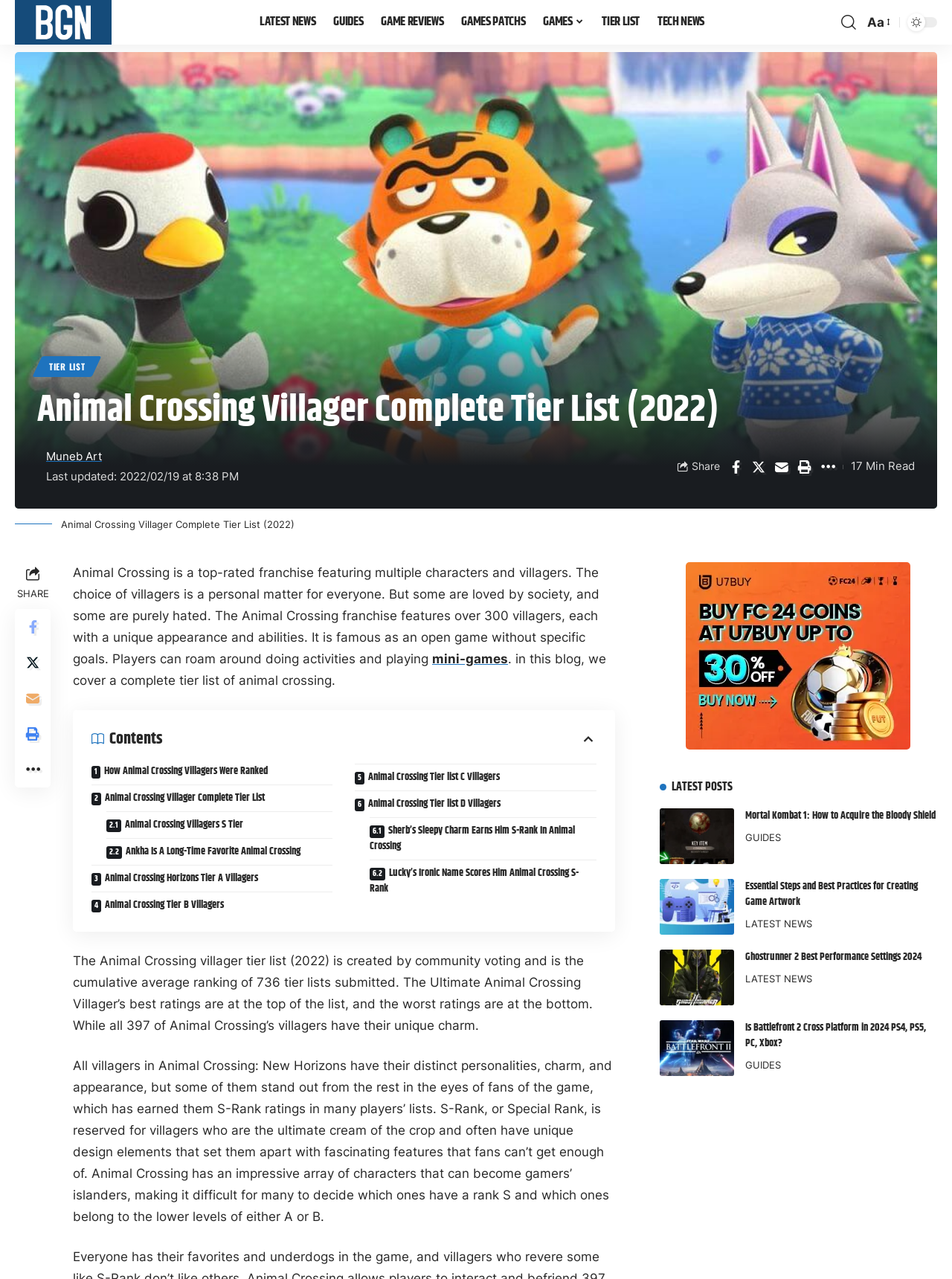How many villagers are there in Animal Crossing?
Please give a detailed and elaborate answer to the question based on the image.

The webpage mentions that 'all 397 of Animal Crossing’s villagers have their unique charm, and appearance', so there are 397 villagers in Animal Crossing.